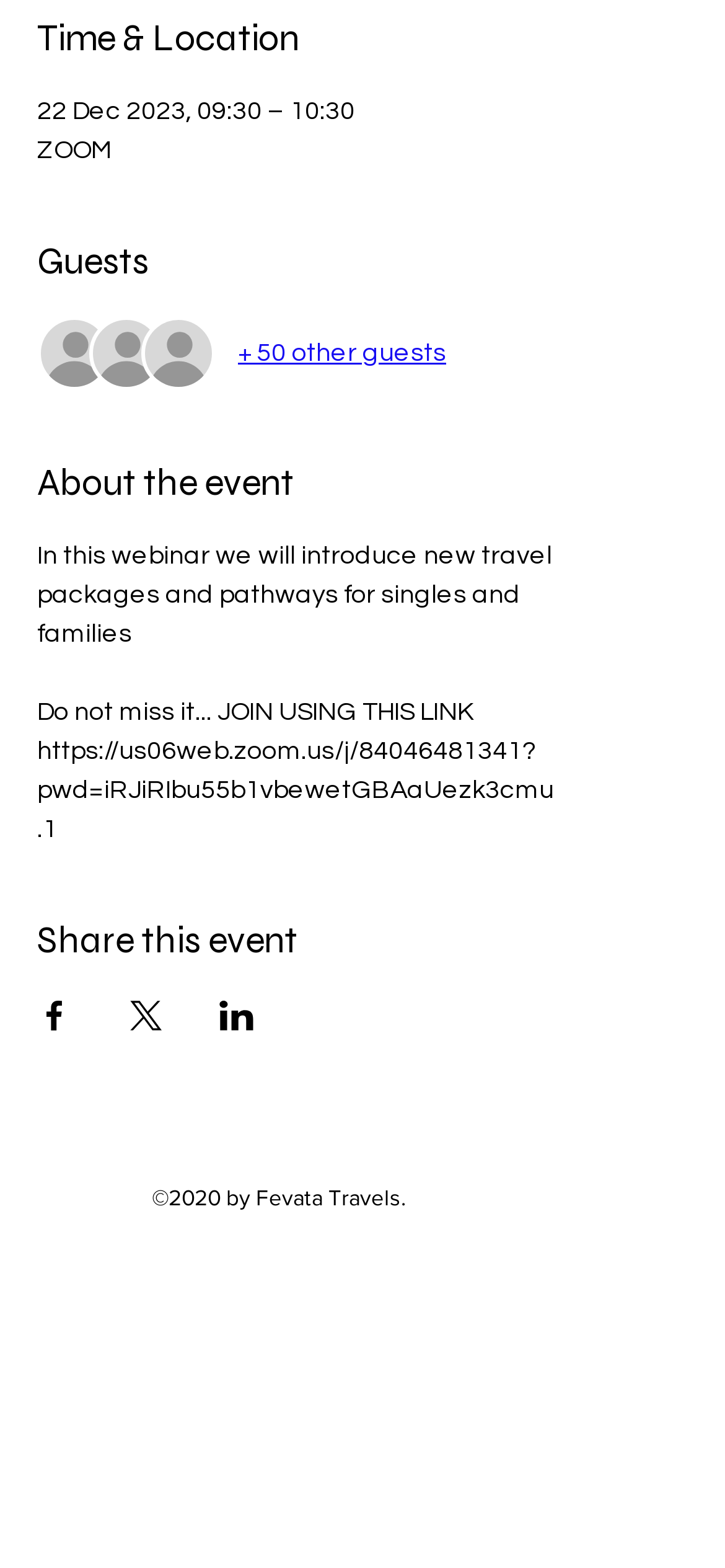Please provide a one-word or phrase answer to the question: 
What is the name of the company hosting the event?

Fevata Travels